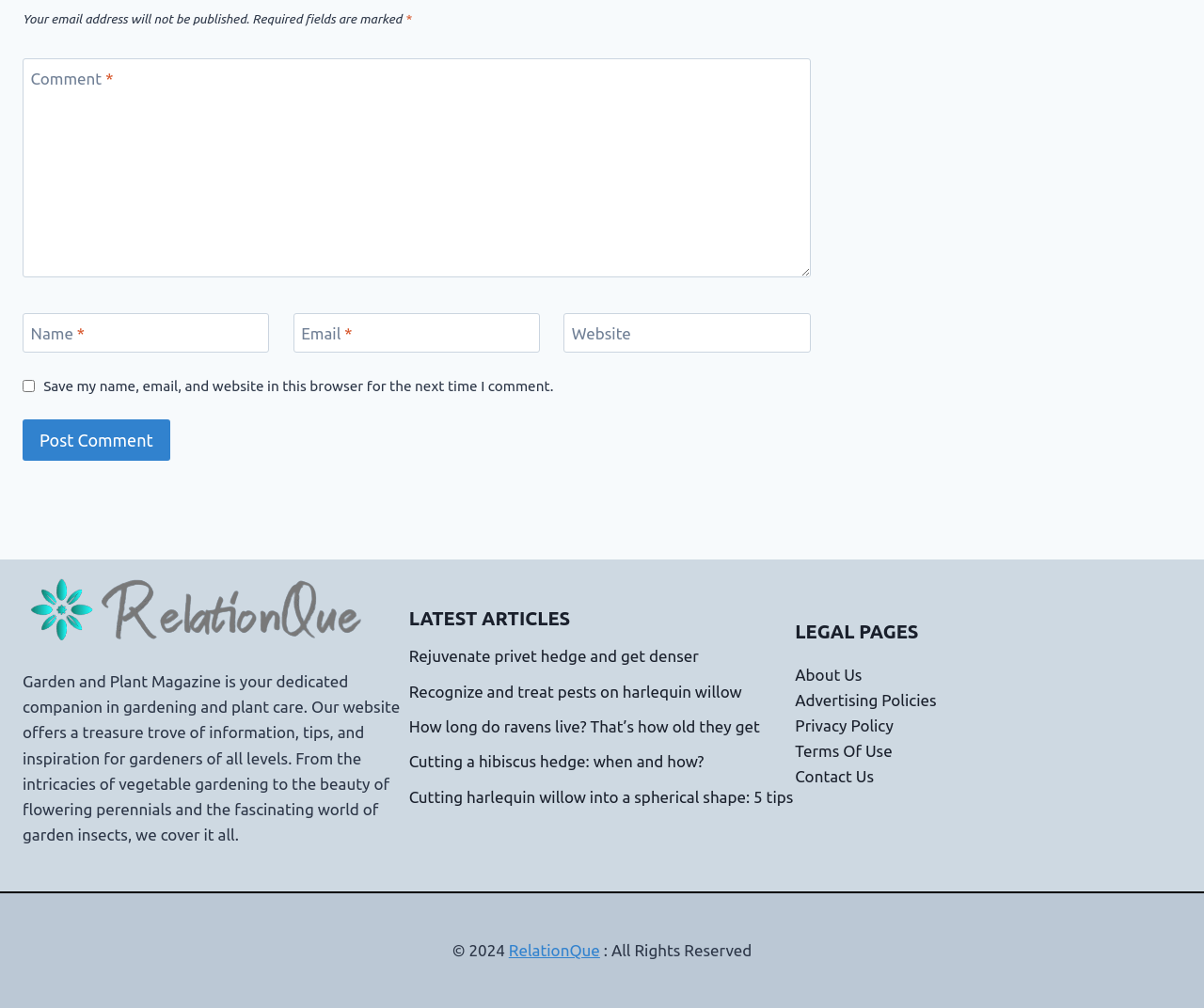What is the function of the 'Post Comment' button? Examine the screenshot and reply using just one word or a brief phrase.

Submit a comment